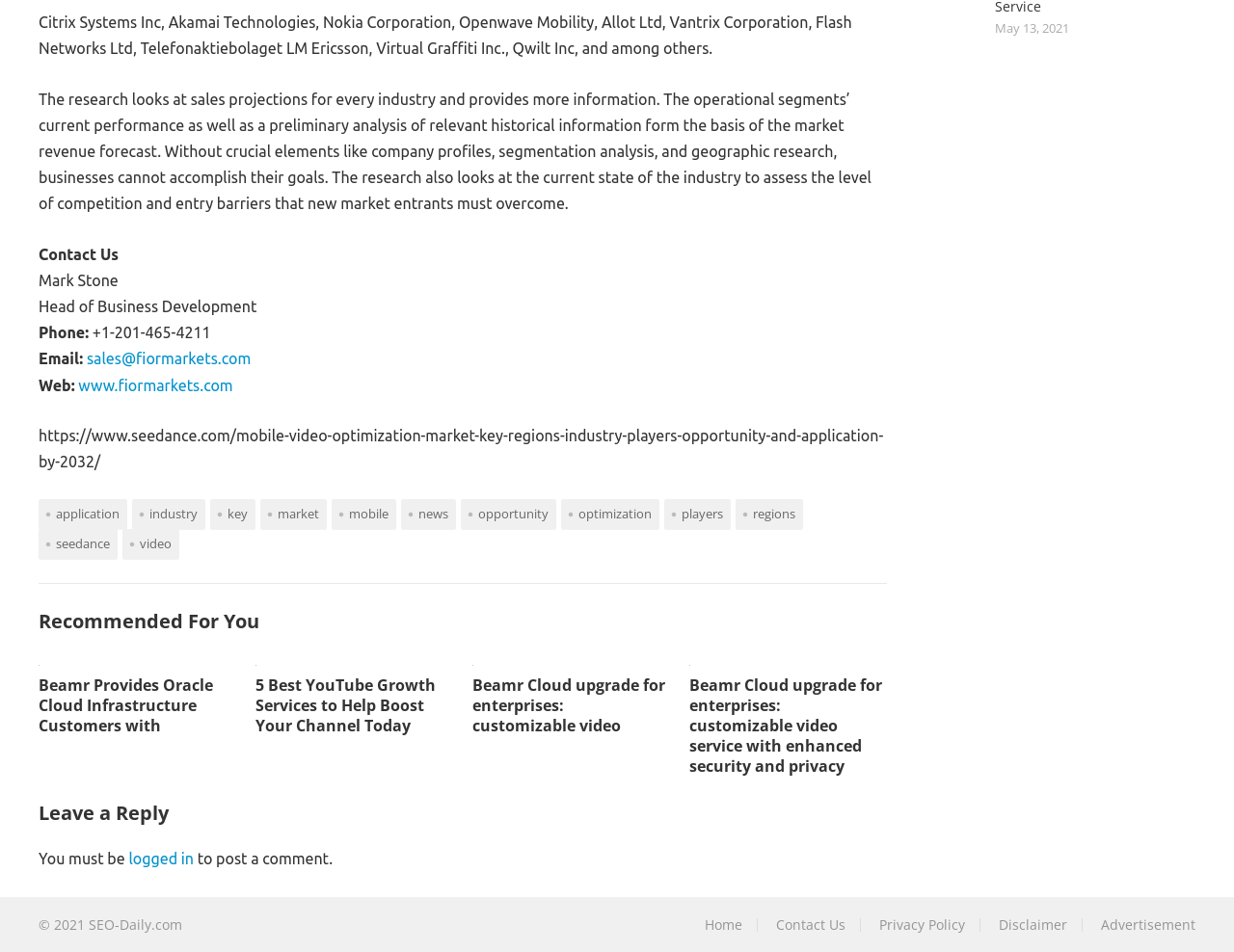Given the description of a UI element: "Visit Our YouTube Channel", identify the bounding box coordinates of the matching element in the webpage screenshot.

None